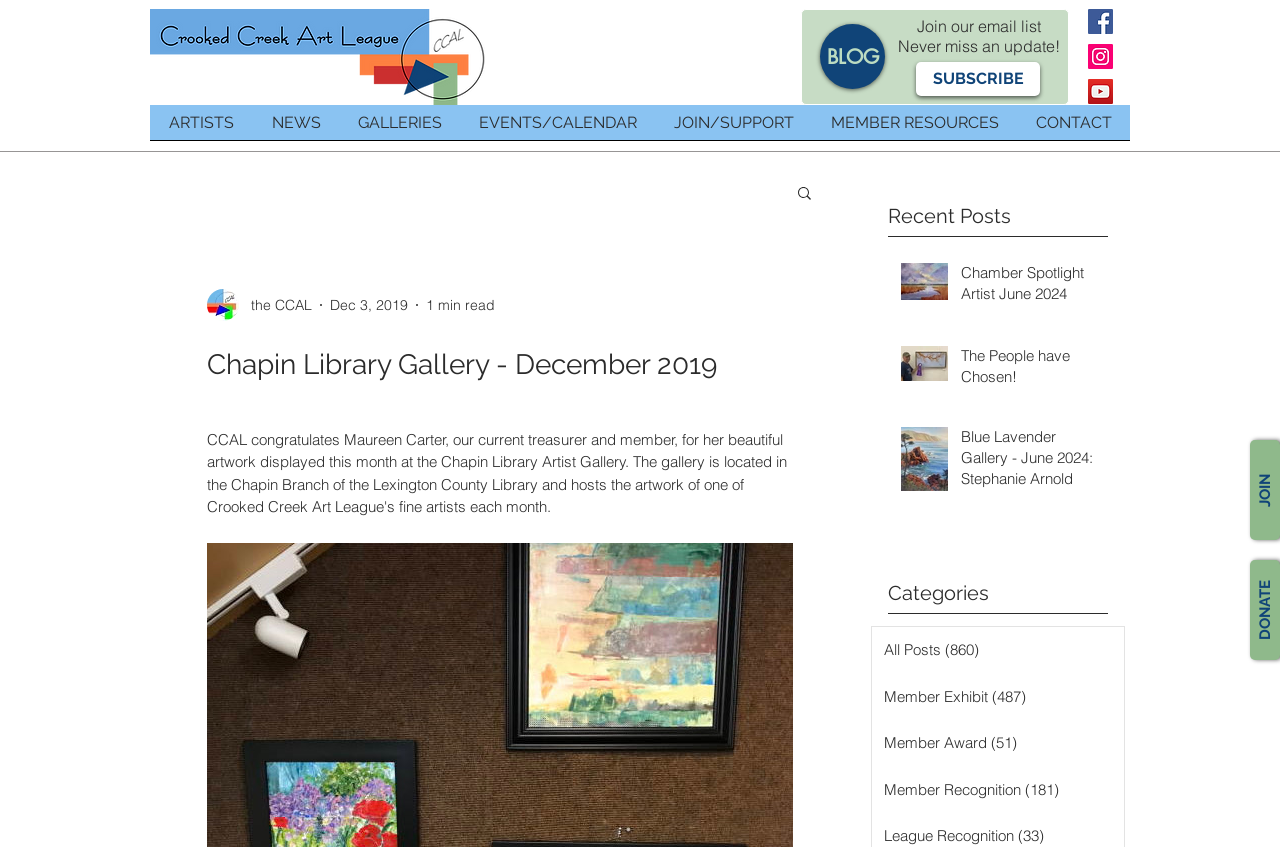Refer to the image and provide a thorough answer to this question:
What is the purpose of the 'SUBSCRIBE' button?

I inferred this answer by looking at the text 'Join our email list' and 'Never miss an update!' which are near the 'SUBSCRIBE' button, suggesting that the button is for subscribing to the email list.